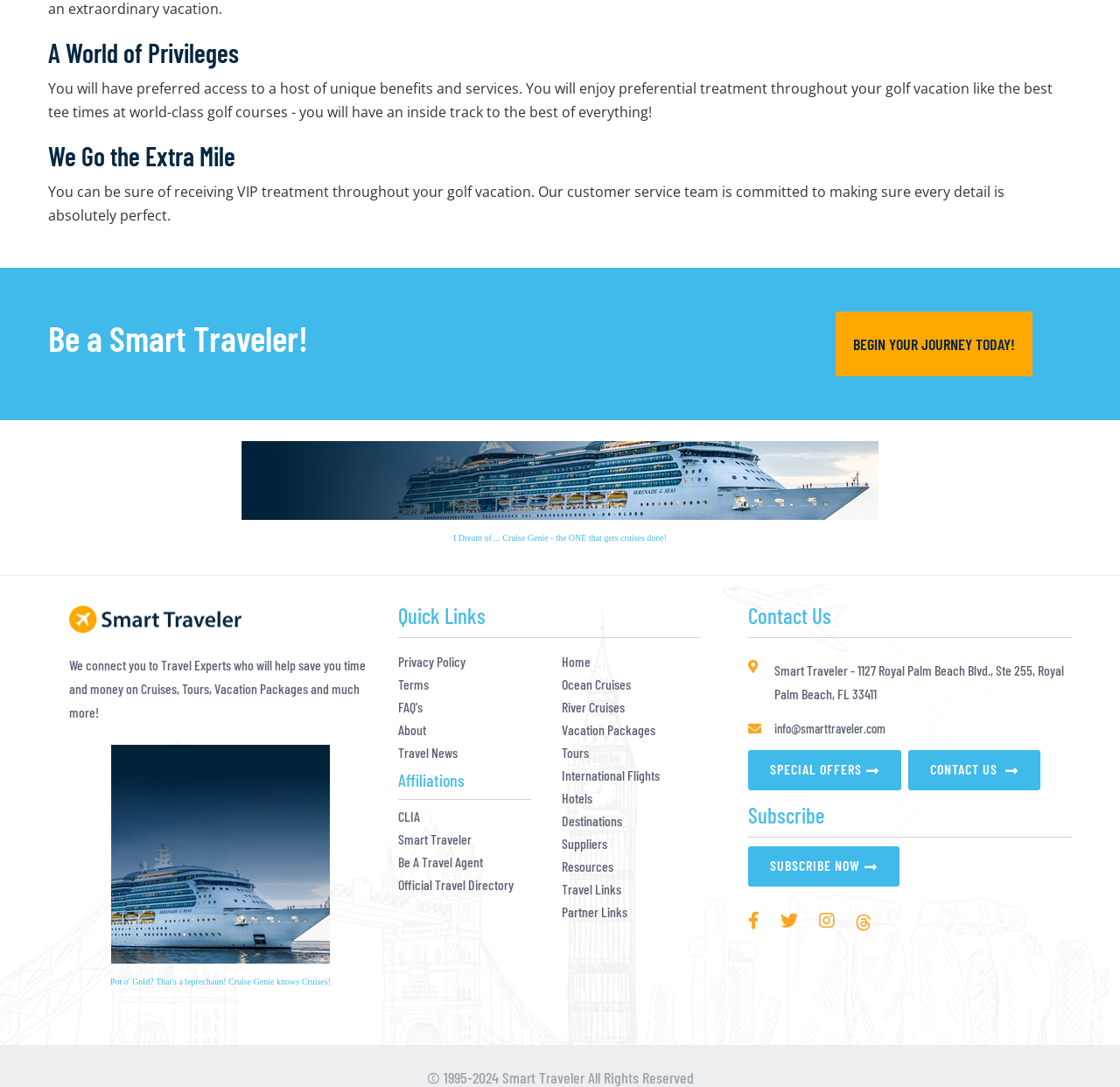What is the purpose of Cruise Genie?
Examine the image and provide an in-depth answer to the question.

The webpage mentions 'I Dream of... Cruise Genie - the ONE that gets cruises done!' which suggests that Cruise Genie is a service that helps with cruise bookings or planning.